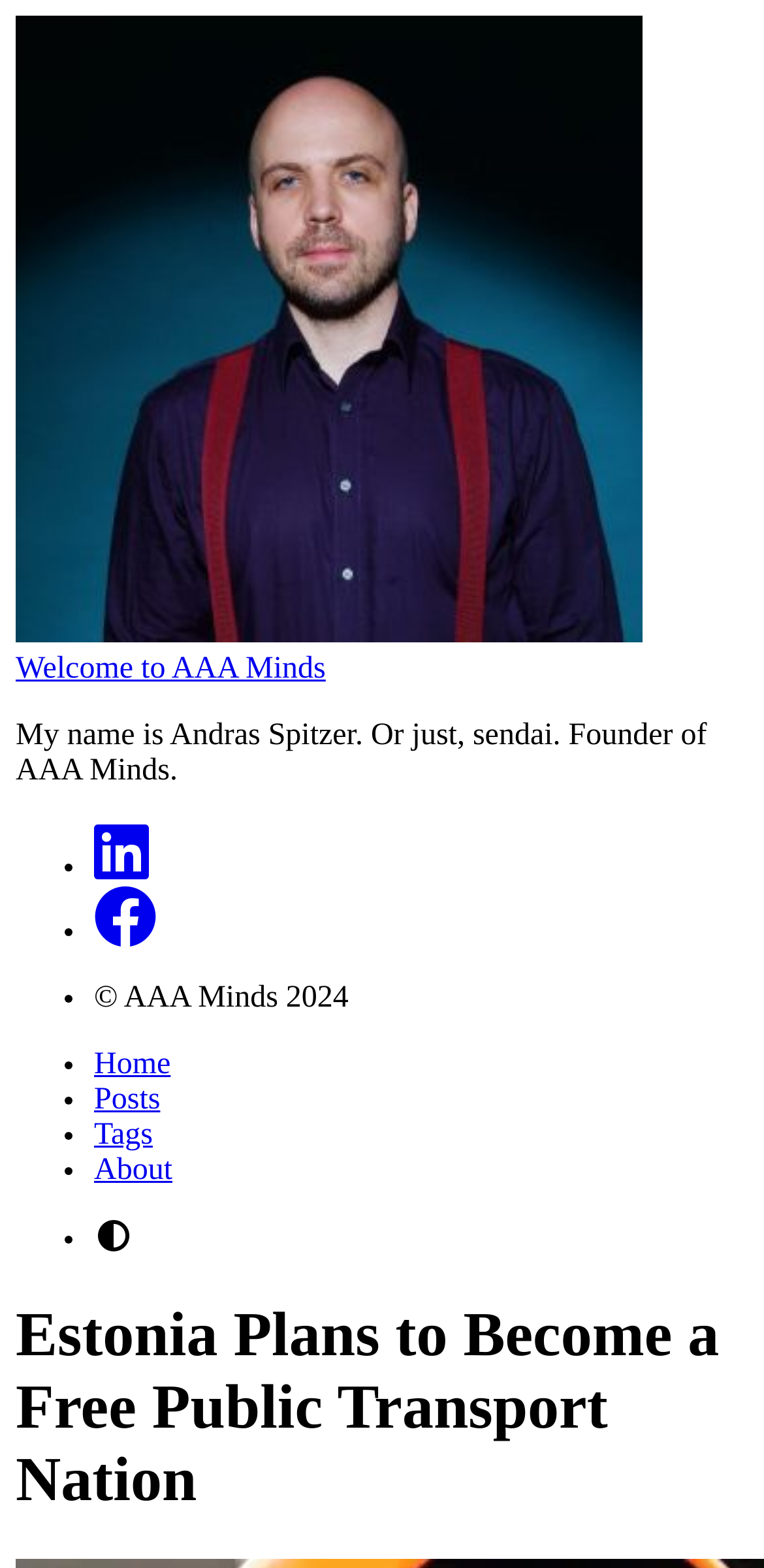Locate the bounding box coordinates of the element that should be clicked to fulfill the instruction: "Check the organizer's information".

None